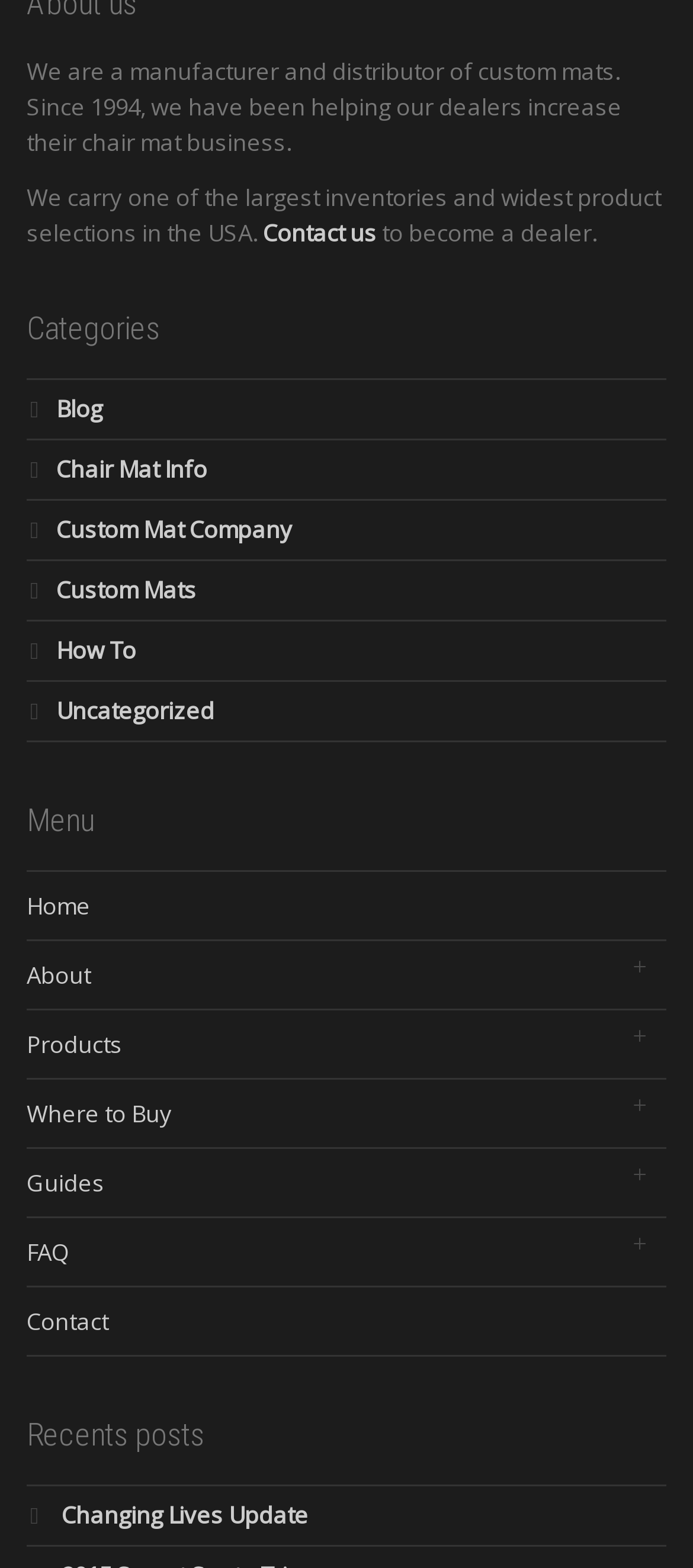Please look at the image and answer the question with a detailed explanation: How many main sections are on the webpage?

By analyzing the structure of the webpage, I identify three main sections: the top section with company information, the middle section with categories and menu, and the bottom section with recent posts.